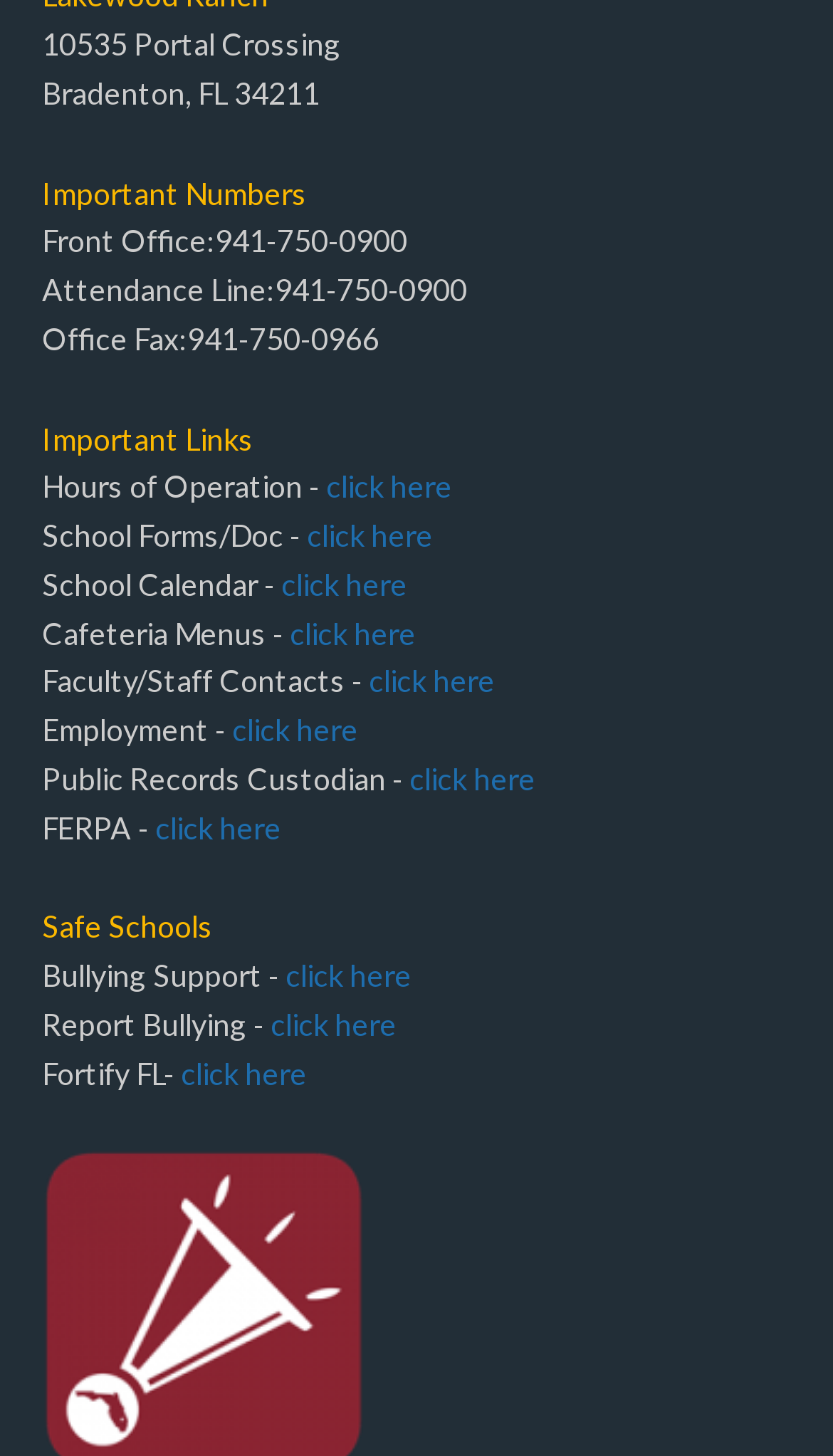Given the webpage screenshot and the description, determine the bounding box coordinates (top-left x, top-left y, bottom-right x, bottom-right y) that define the location of the UI element matching this description: click here

[0.278, 0.489, 0.429, 0.514]